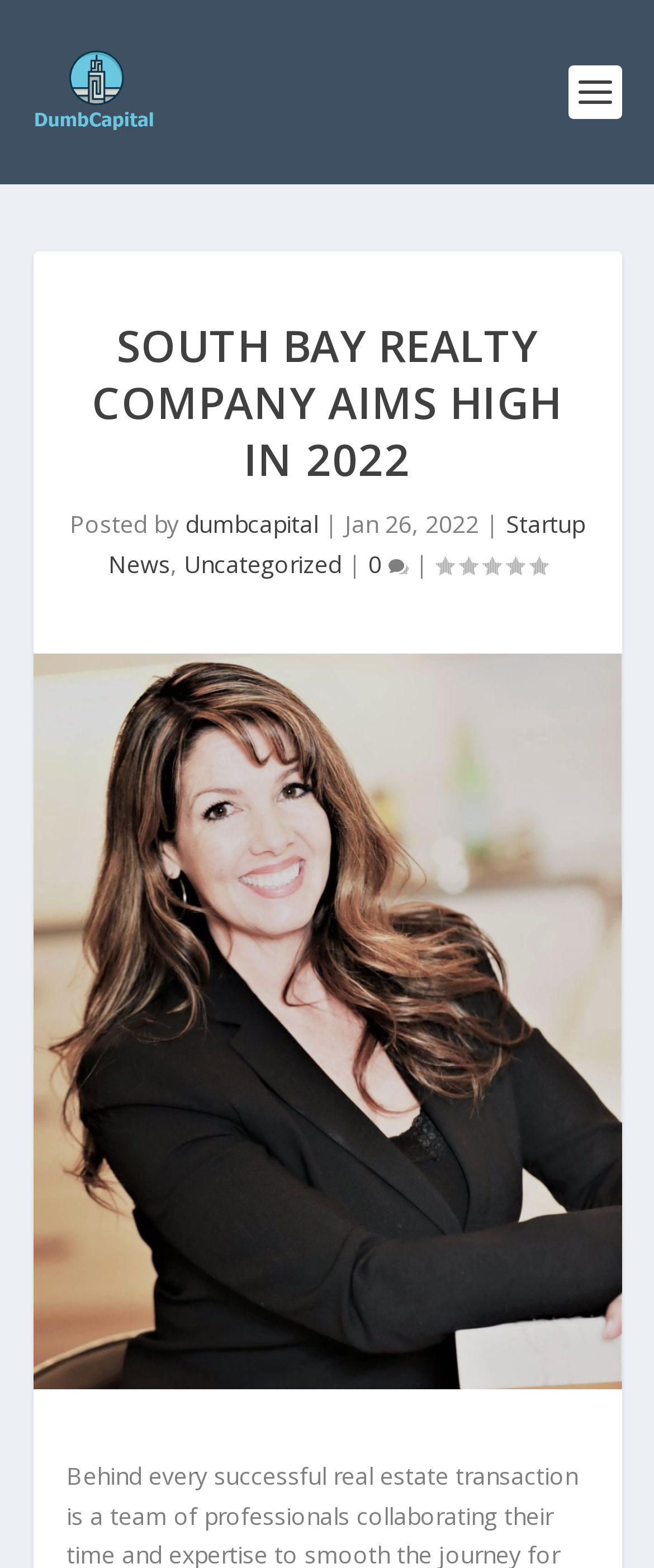Give a complete and precise description of the webpage's appearance.

The webpage appears to be a news article or blog post about a South Bay realty company's goals for 2022. At the top left of the page, there is a logo or icon for DumbCapital.com, which is also a clickable link. Next to the logo, there is a large heading that reads "SOUTH BAY REALTY COMPANY AIMS HIGH IN 2022".

Below the heading, there is a section that displays the author and publication date of the article. The text "Posted by" is followed by a link to the author's profile, "dumbcapital", and then the date "Jan 26, 2022". 

To the right of the author section, there are three links: "Startup News", "Uncategorized", and a link with a comment count icon. The comment count icon is accompanied by a text that reads "0".

Further down the page, there is a large image that takes up most of the width of the page, which appears to be related to the article's content. At the bottom right of the image, there is a rating section that displays a rating of 0.00.

Overall, the webpage has a simple layout with a clear heading, author and publication date information, and a prominent image related to the article's content.